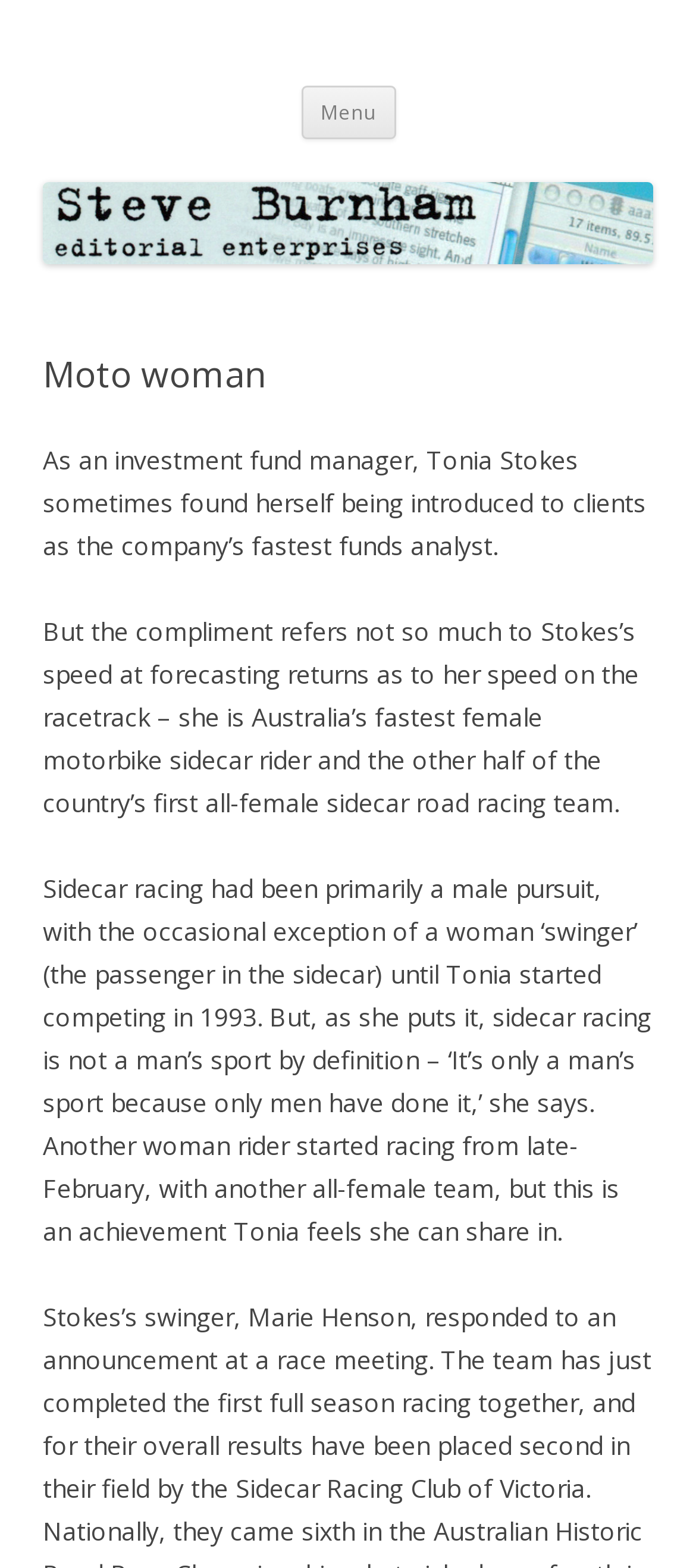What was sidecar racing primarily before Tonia started competing?
Look at the image and answer the question using a single word or phrase.

A male pursuit